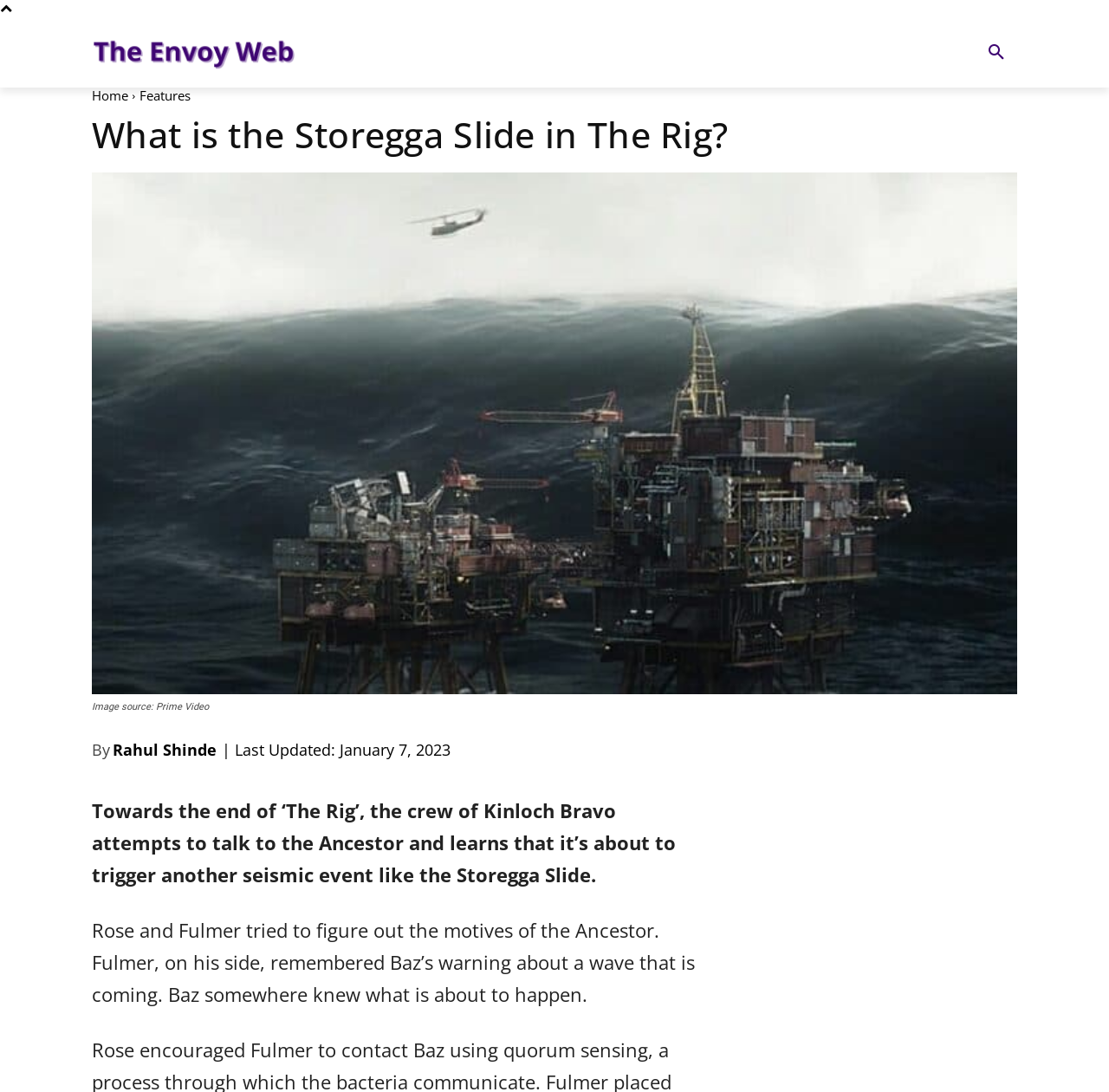What is the name of the streaming service mentioned in the image caption?
We need a detailed and meticulous answer to the question.

The question asks for the name of the streaming service mentioned in the image caption. By looking at the webpage, we can find the text 'Image source: Prime Video' which indicates that the image is sourced from Prime Video, a streaming service.